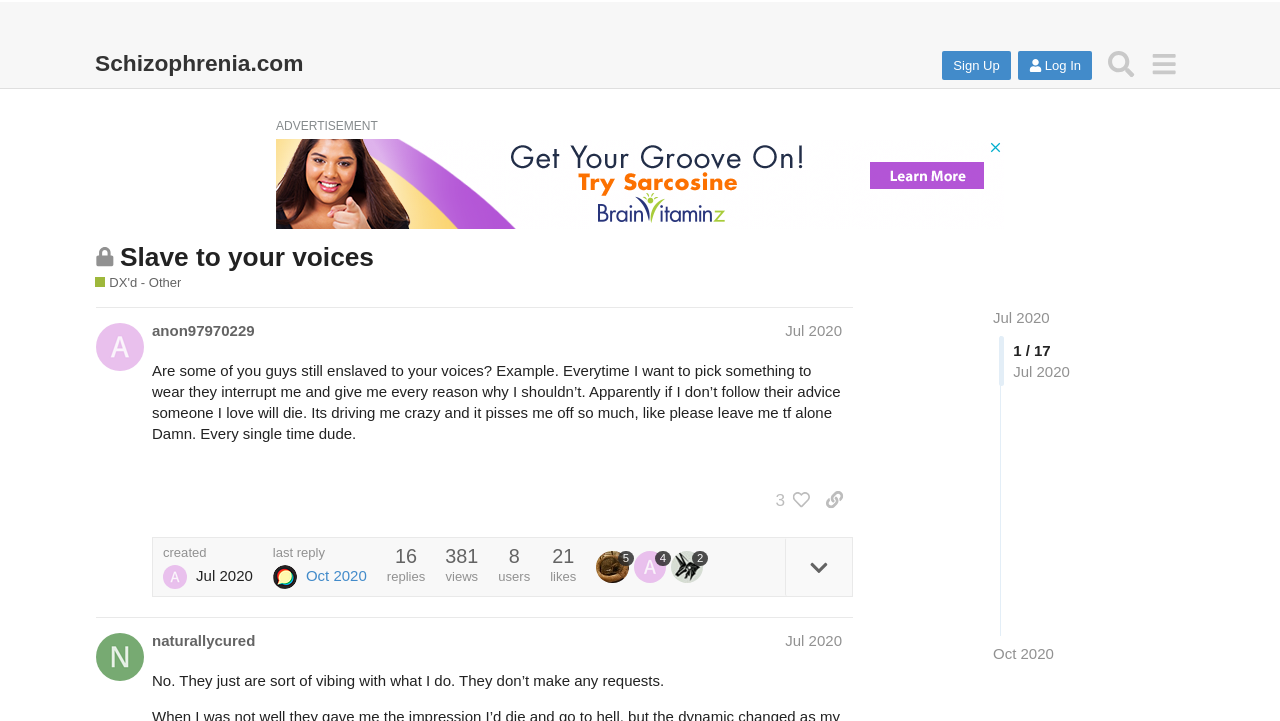How many views does this topic have?
Please look at the screenshot and answer in one word or a short phrase.

381